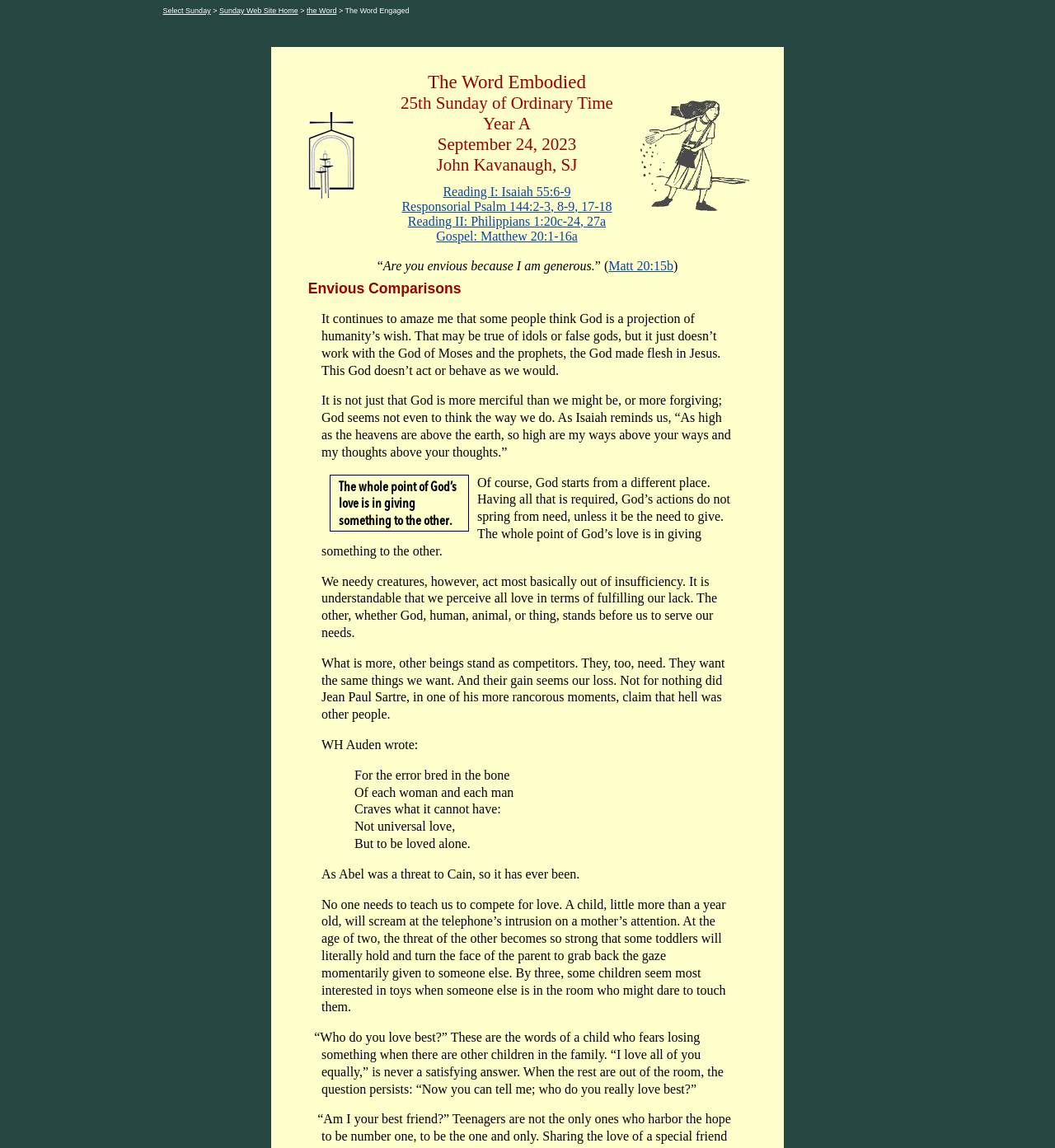Given the description "Reading II: Philippians 1:20c-24, 27a", provide the bounding box coordinates of the corresponding UI element.

[0.387, 0.186, 0.574, 0.198]